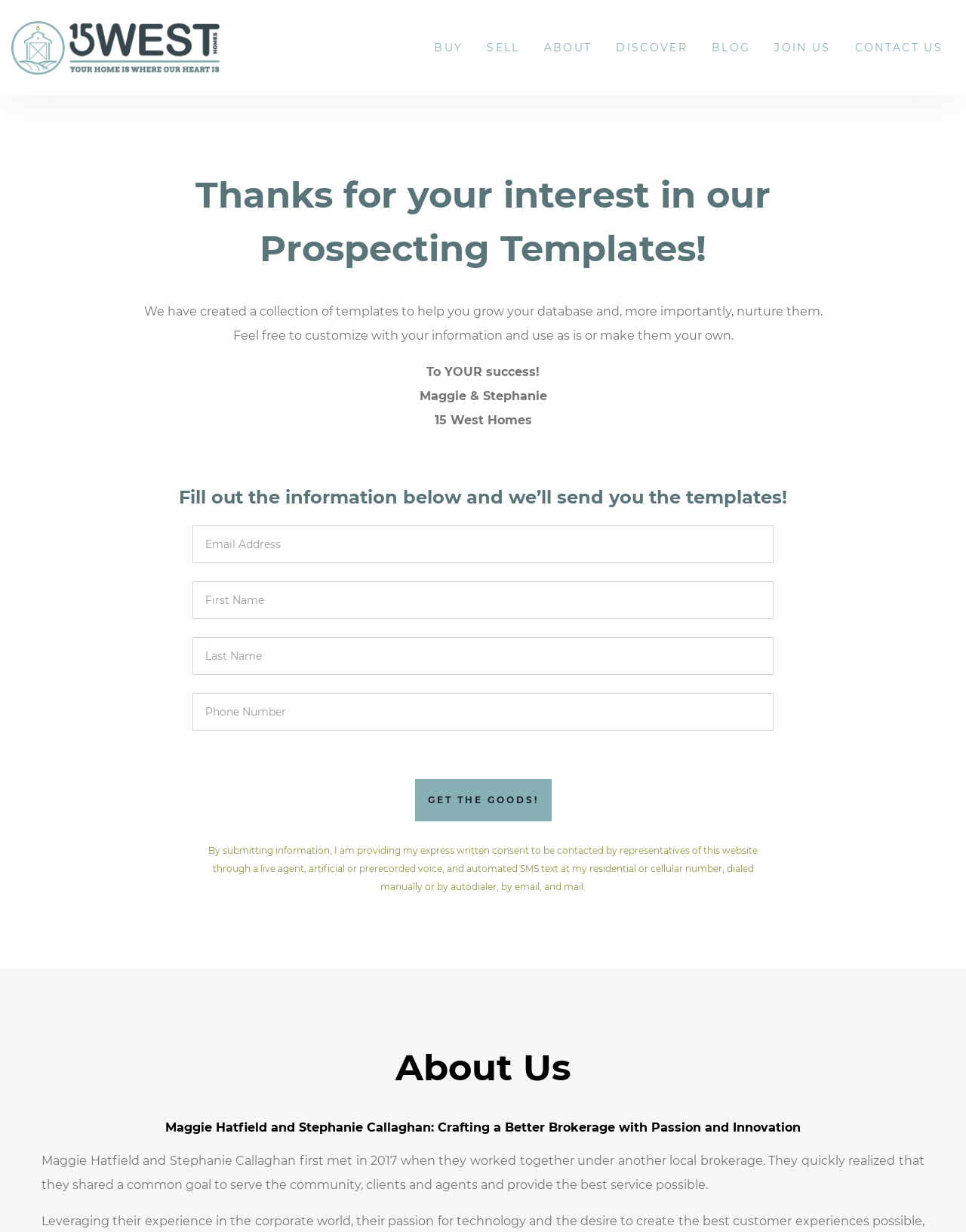Provide a single word or phrase to answer the given question: 
What is the purpose of the webpage?

Get prospecting templates